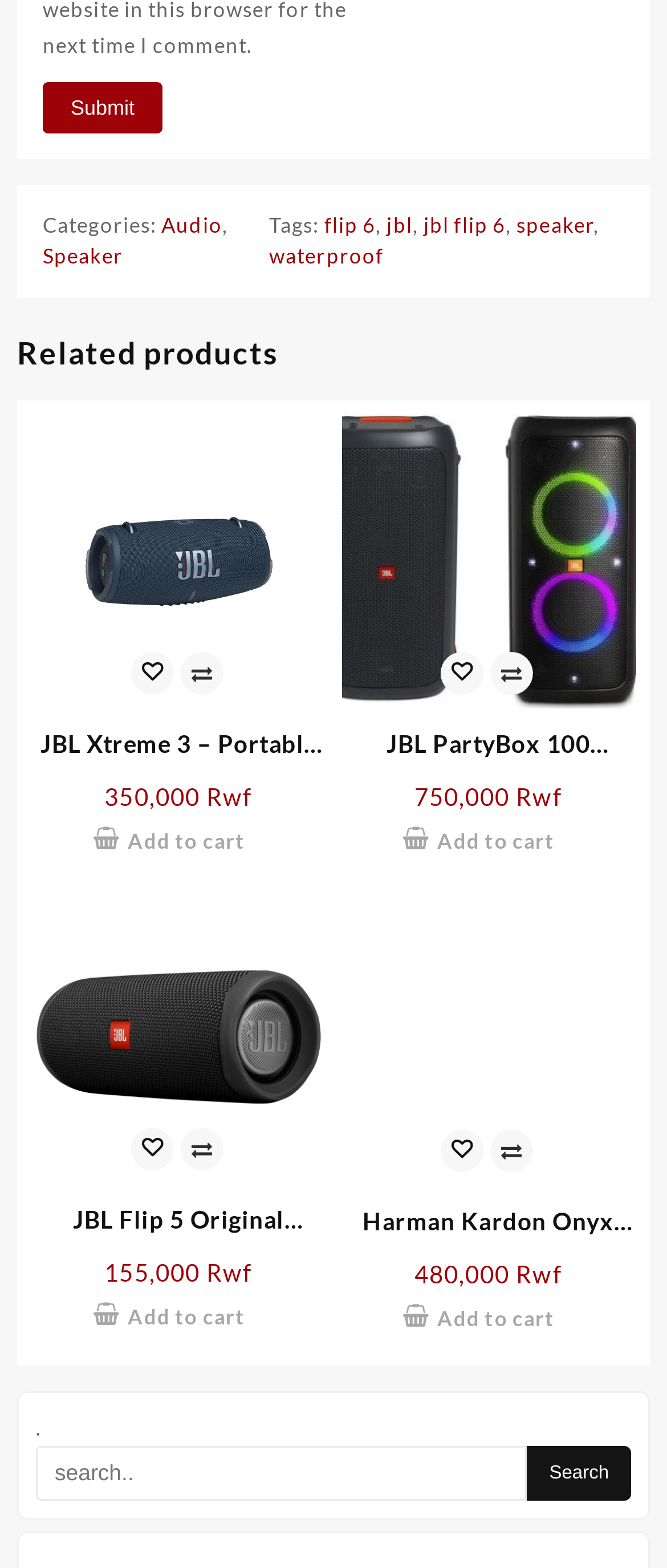Locate the UI element described by flip 6 and provide its bounding box coordinates. Use the format (top-left x, top-left y, bottom-right x, bottom-right y) with all values as floating point numbers between 0 and 1.

[0.486, 0.135, 0.563, 0.152]